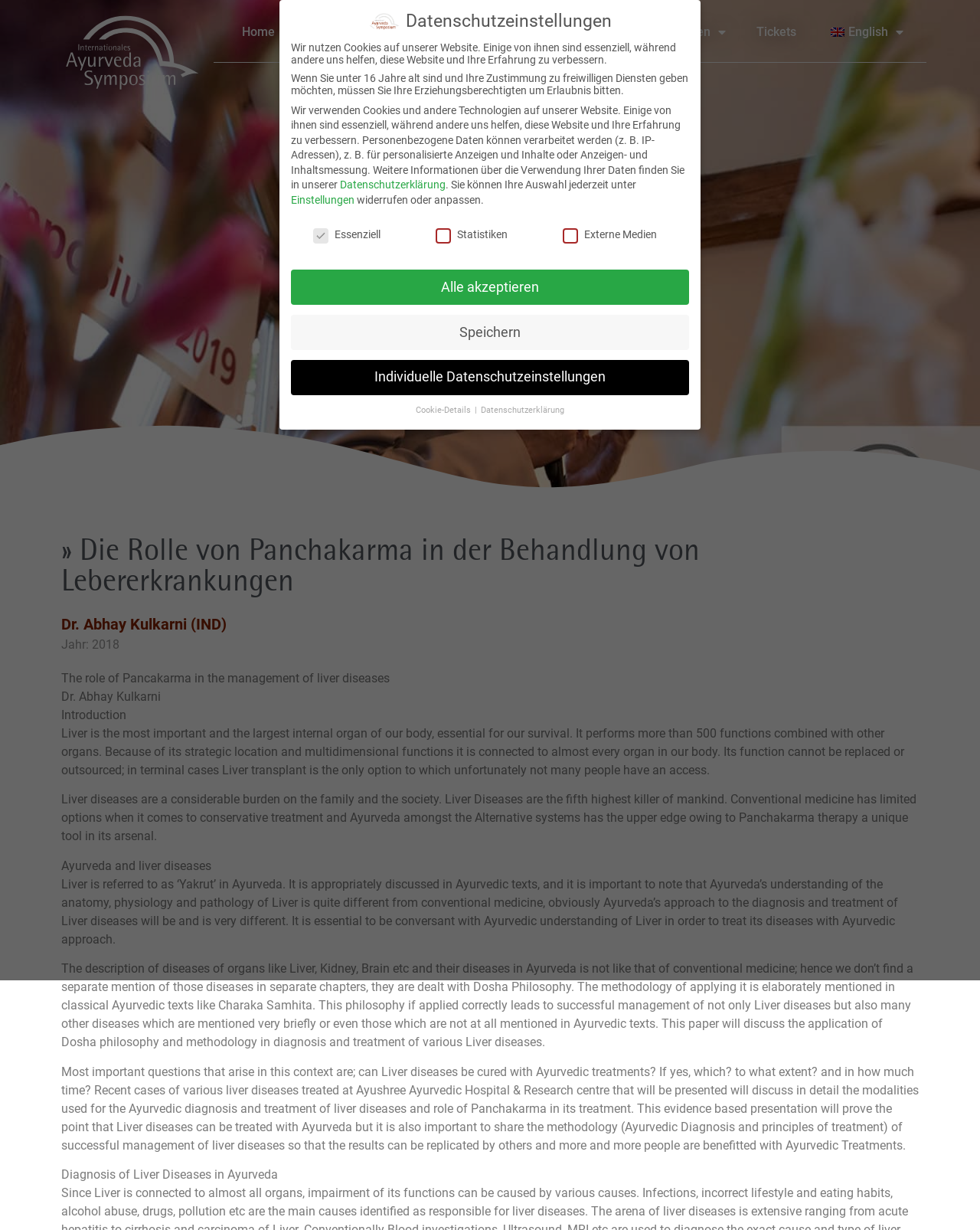Indicate the bounding box coordinates of the element that must be clicked to execute the instruction: "Click the logo of the International Ayurveda Symposium". The coordinates should be given as four float numbers between 0 and 1, i.e., [left, top, right, bottom].

[0.066, 0.012, 0.202, 0.074]